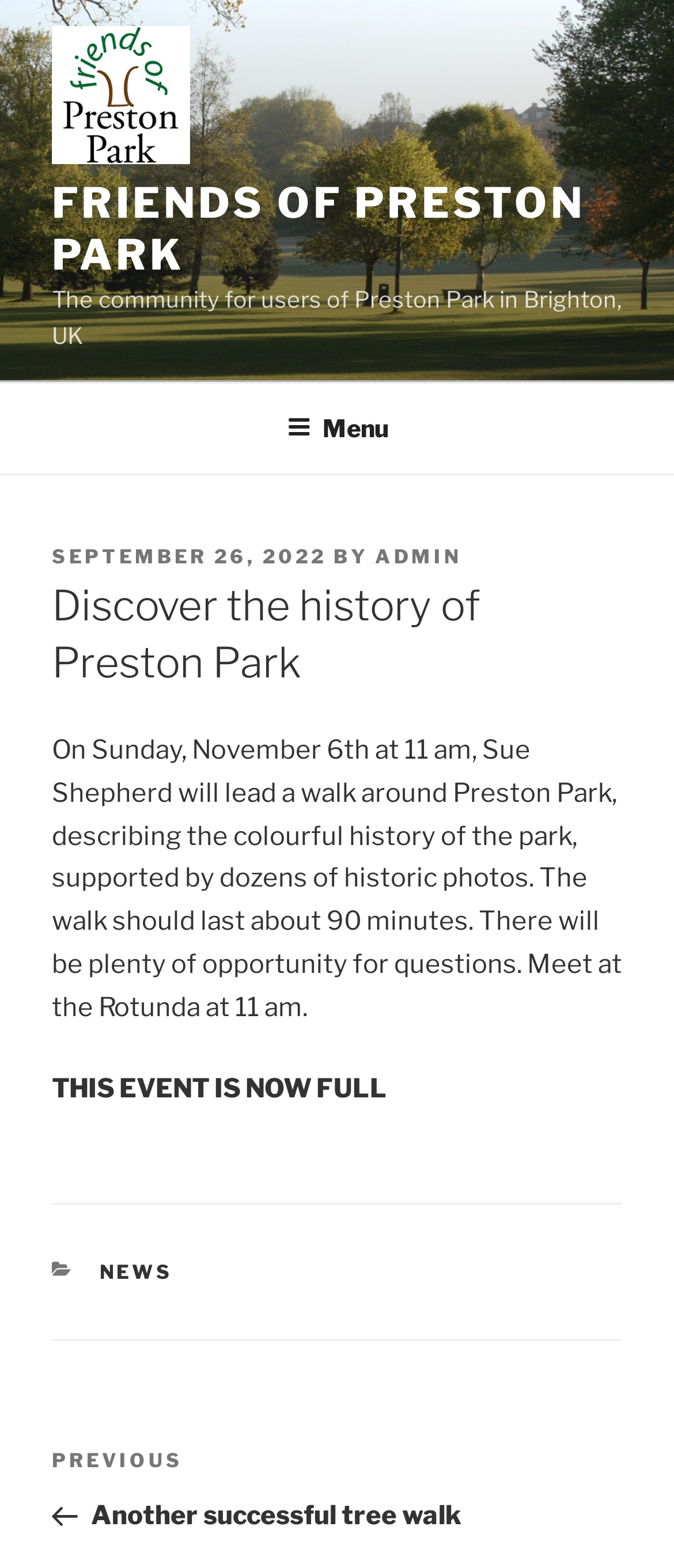Use the information in the screenshot to answer the question comprehensively: Is the event still available for registration?

The answer can be found in the article section of the webpage, where it is stated that 'THIS EVENT IS NOW FULL'.